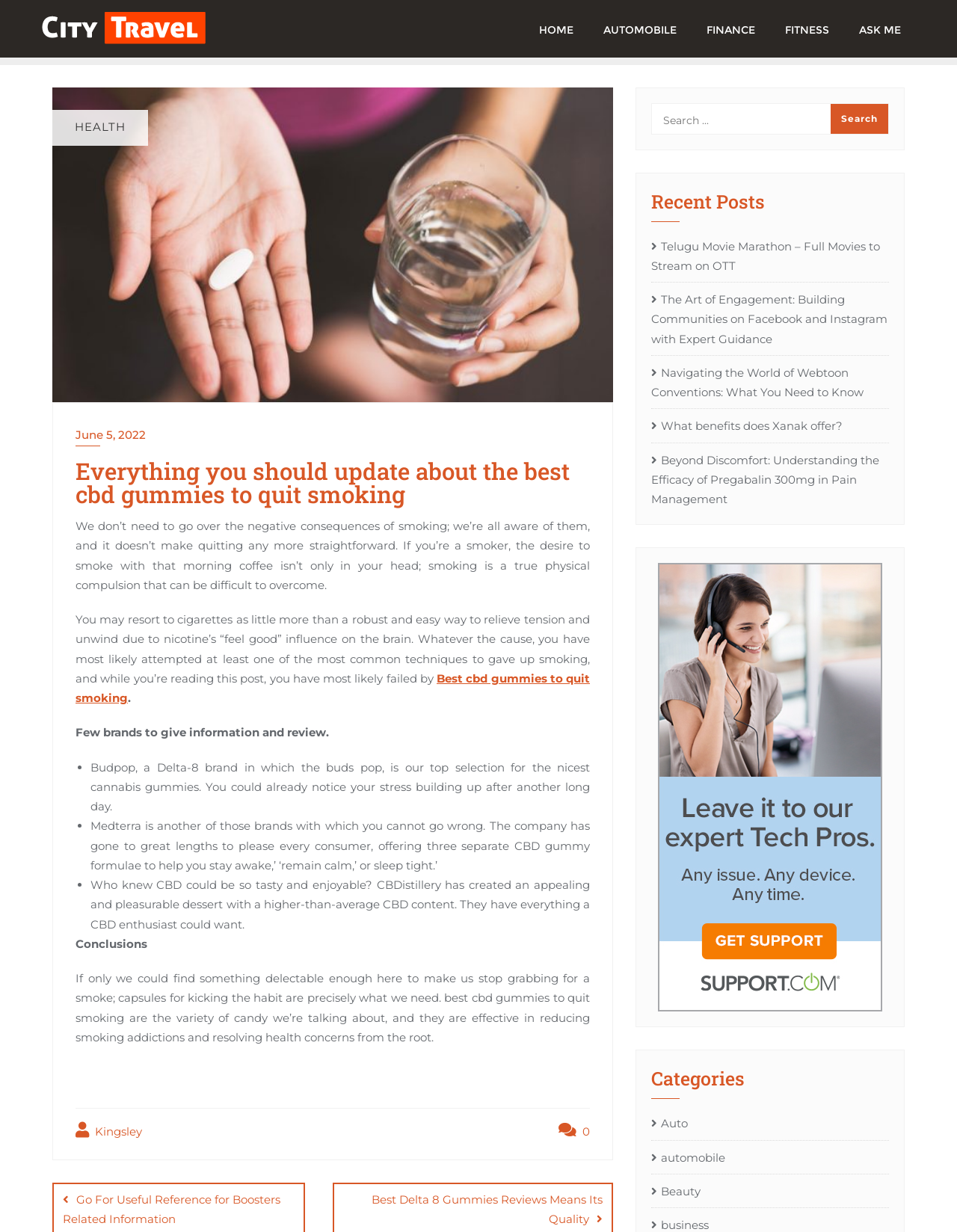Please identify the bounding box coordinates of the clickable area that will allow you to execute the instruction: "Read the 'Best cbd gummies to quit smoking' article".

[0.079, 0.545, 0.616, 0.572]